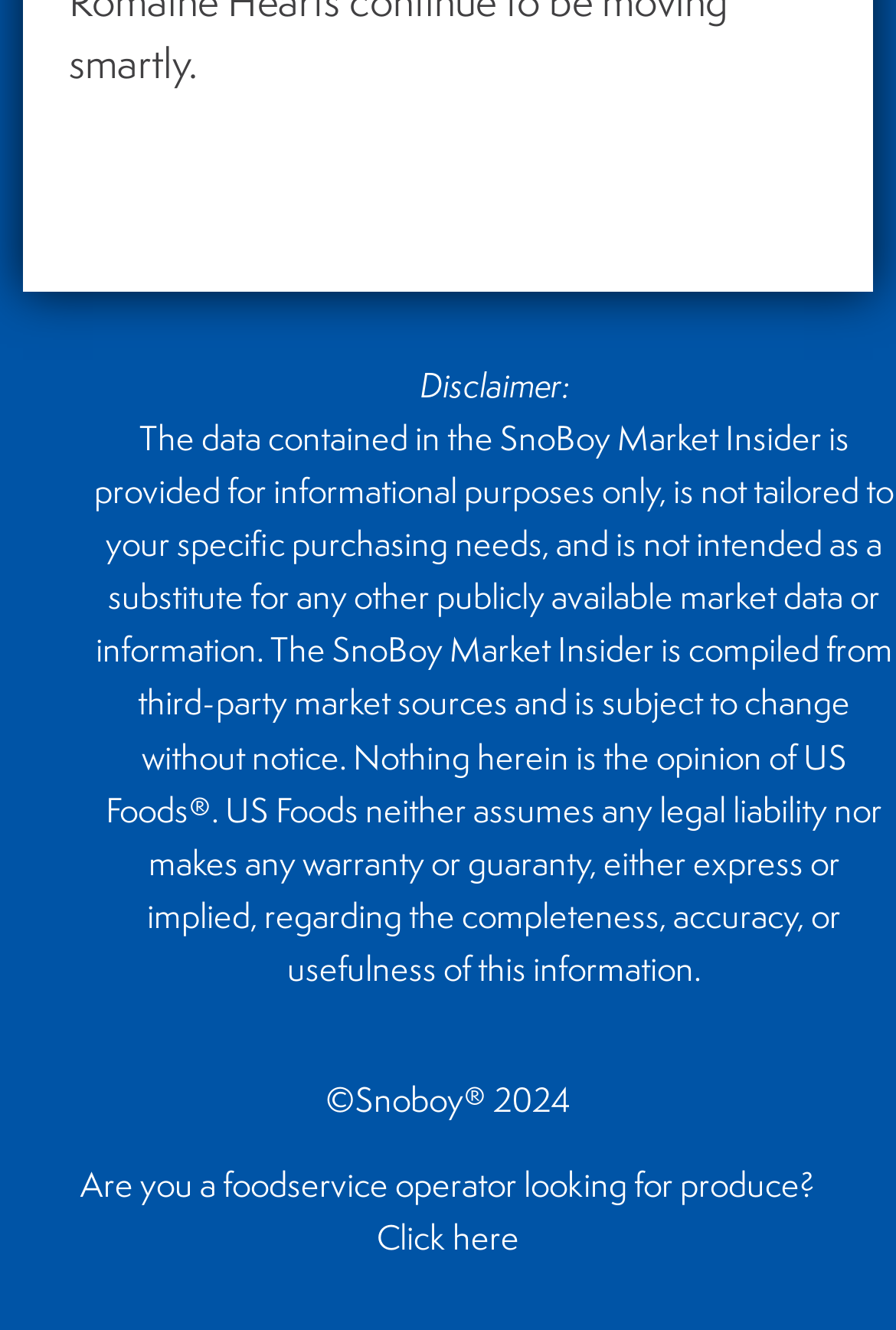Using the webpage screenshot and the element description Justia, determine the bounding box coordinates. Specify the coordinates in the format (top-left x, top-left y, bottom-right x, bottom-right y) with values ranging from 0 to 1.

None